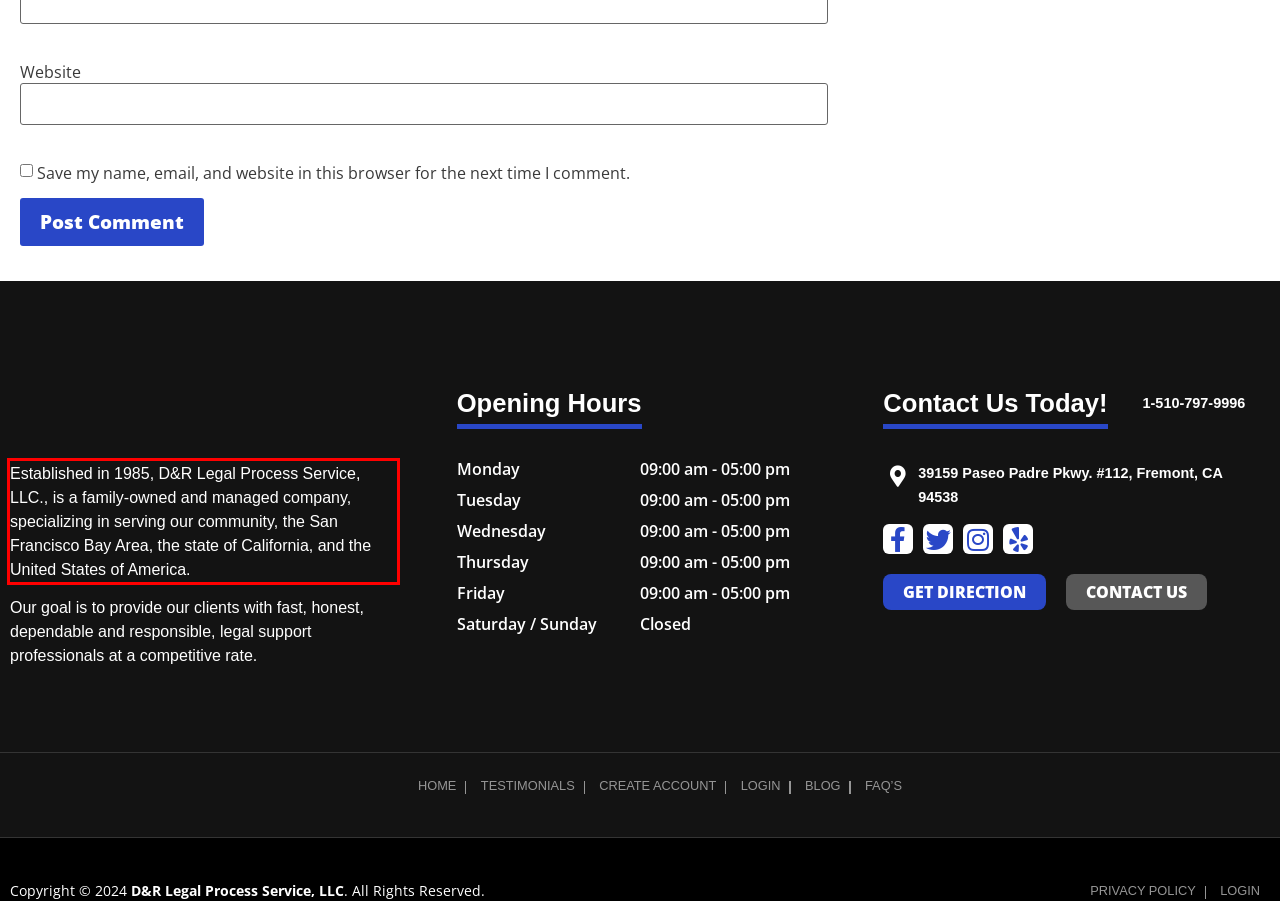From the given screenshot of a webpage, identify the red bounding box and extract the text content within it.

Established in 1985, D&R Legal Process Service, LLC., is a family-owned and managed company, specializing in serving our community, the San Francisco Bay Area, the state of California, and the United States of America.